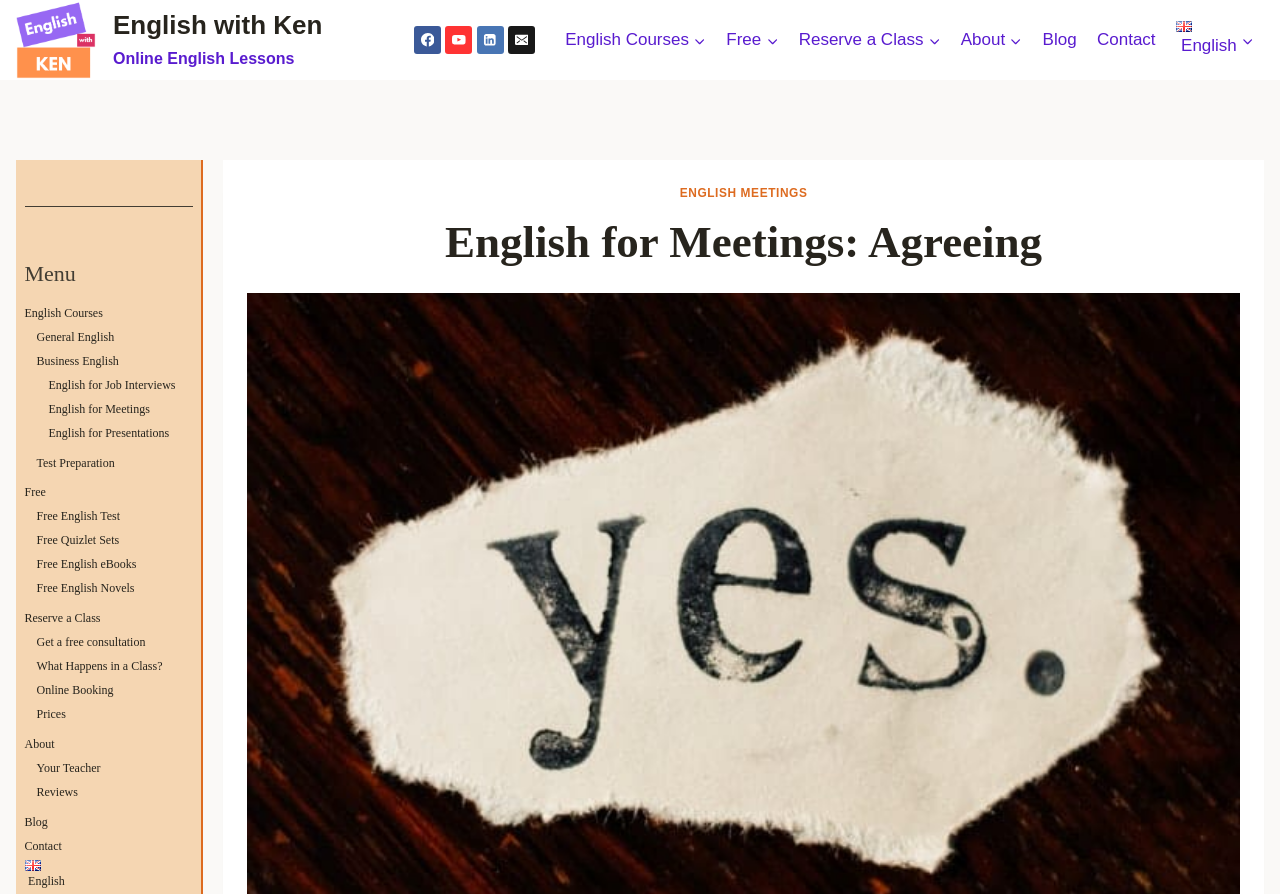What social media platforms are linked on the webpage?
Answer the question with a single word or phrase by looking at the picture.

Facebook, YouTube, Linkedin